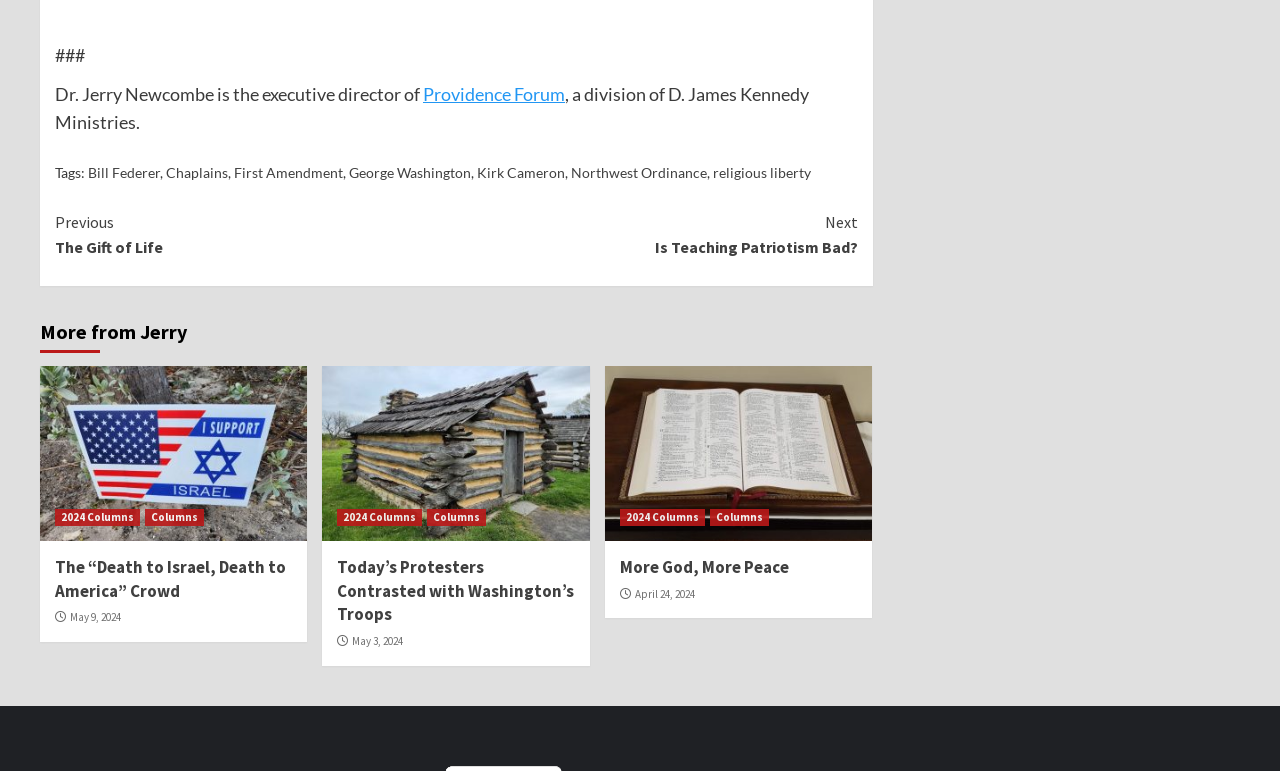Who is the executive director of Providence Forum?
Please use the image to provide an in-depth answer to the question.

The answer can be found in the static text element that says 'Dr. Jerry Newcombe is the executive director of Providence Forum, a division of D. James Kennedy Ministries.'